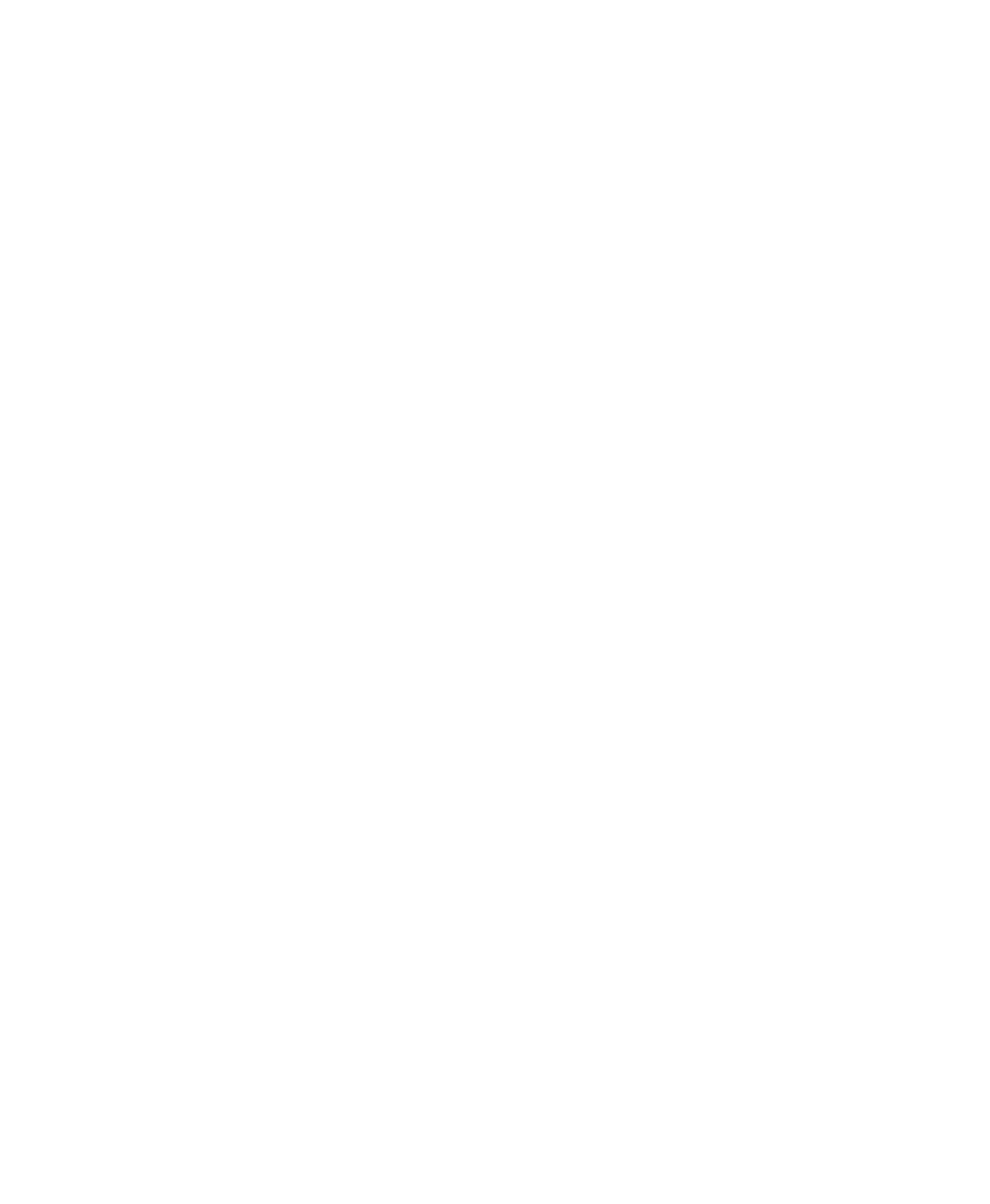Locate the coordinates of the bounding box for the clickable region that fulfills this instruction: "Visit 'Ceybon Aperitif'".

[0.388, 0.158, 0.482, 0.17]